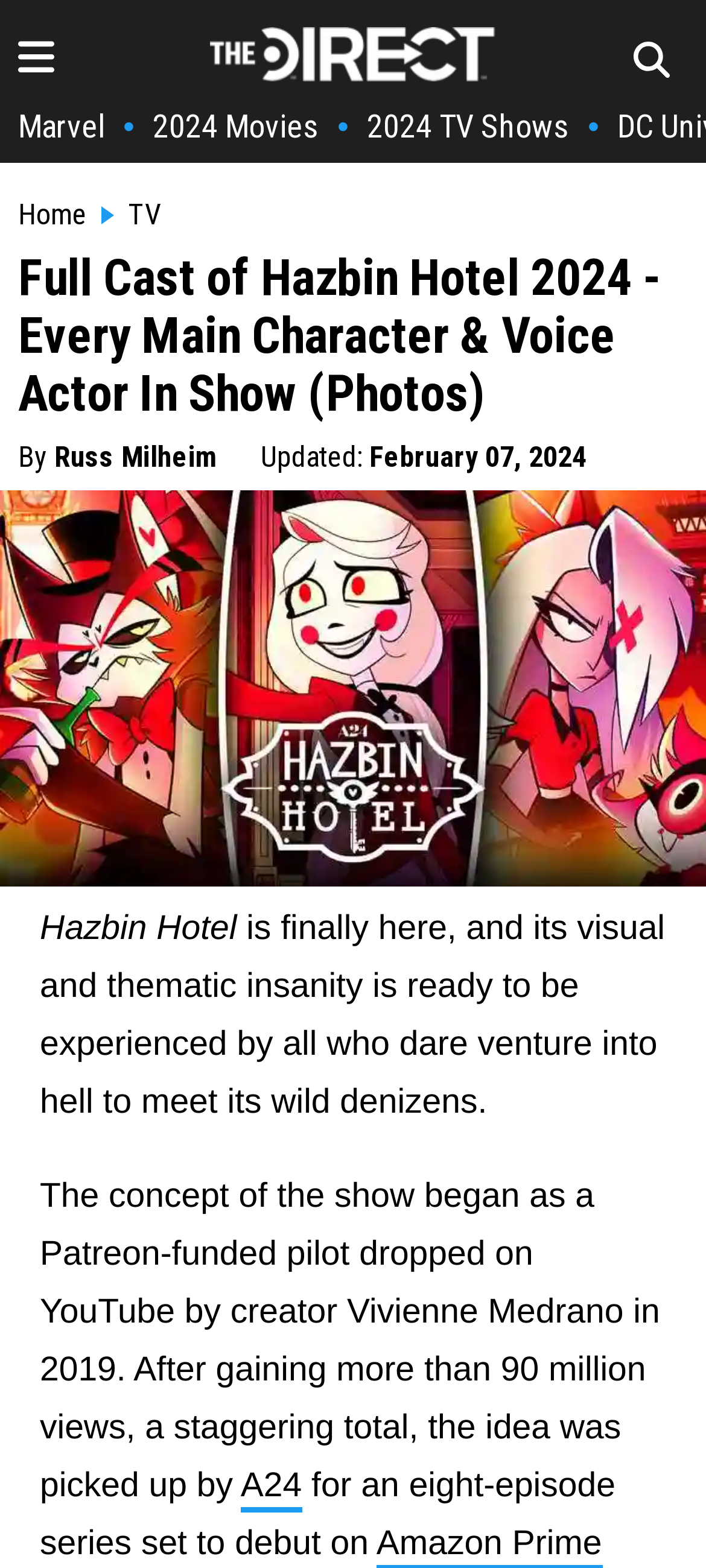Please identify the coordinates of the bounding box for the clickable region that will accomplish this instruction: "Search for a job".

None